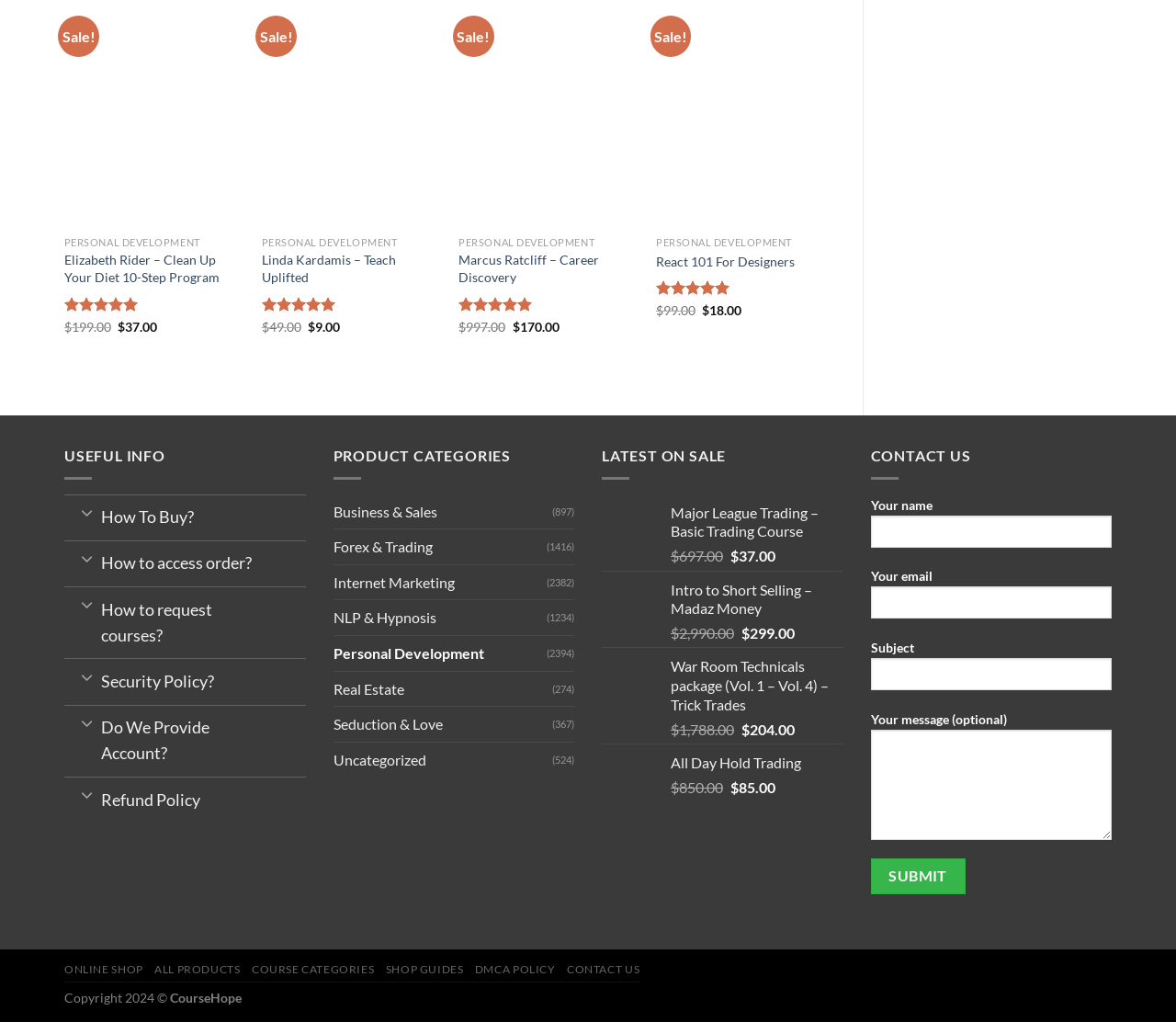Identify the bounding box coordinates of the region that needs to be clicked to carry out this instruction: "Select Business & Sales category". Provide these coordinates as four float numbers ranging from 0 to 1, i.e., [left, top, right, bottom].

[0.283, 0.483, 0.47, 0.517]